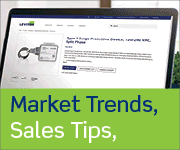Refer to the image and provide an in-depth answer to the question: 
What is the nature of the online platform?

The online platform is designed to be user-friendly, making it easy for sales professionals to access and utilize the provided data and insights to enhance their market knowledge and strategies.